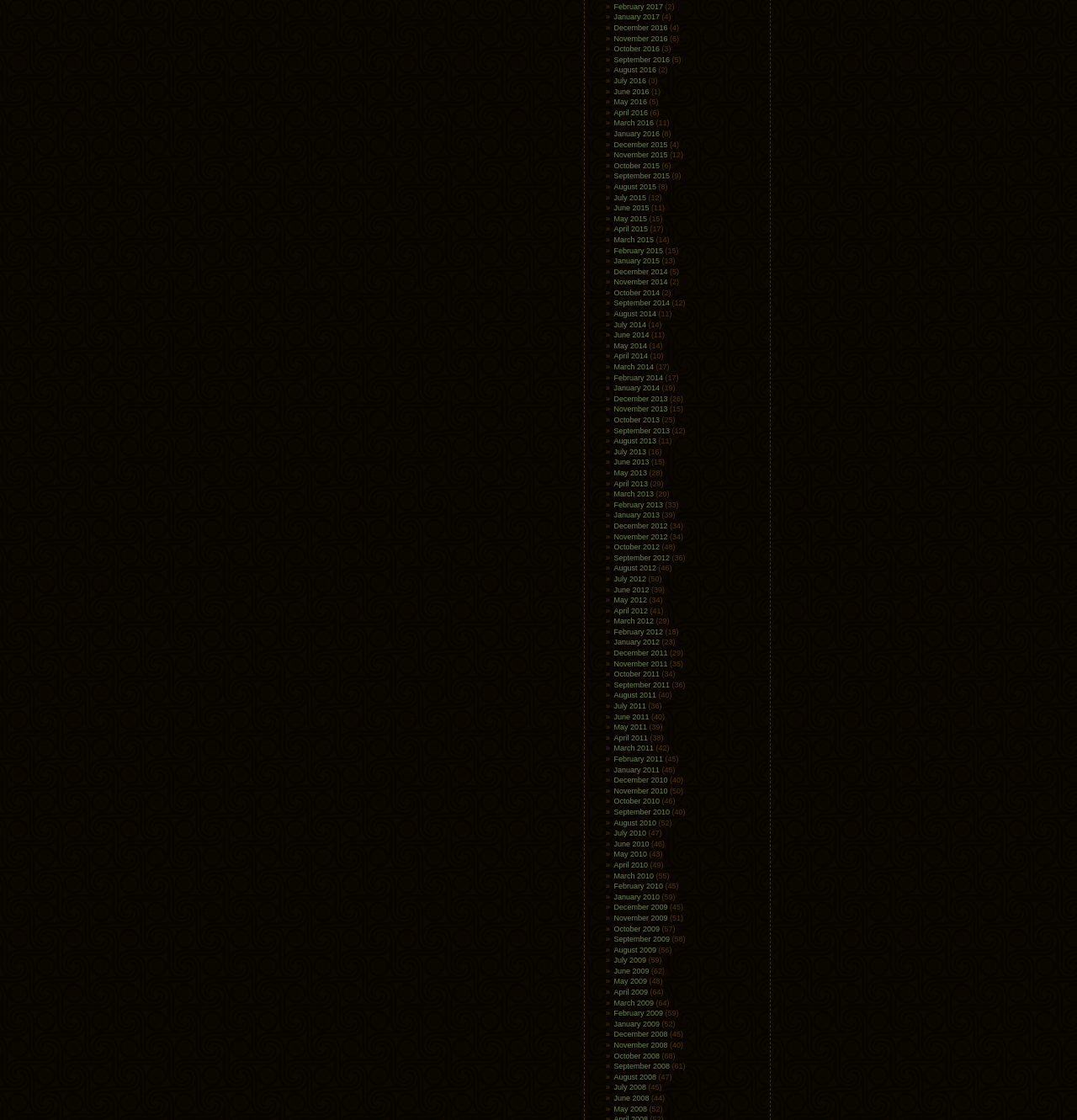Find the bounding box coordinates of the clickable region needed to perform the following instruction: "View December 2016". The coordinates should be provided as four float numbers between 0 and 1, i.e., [left, top, right, bottom].

[0.57, 0.021, 0.62, 0.029]